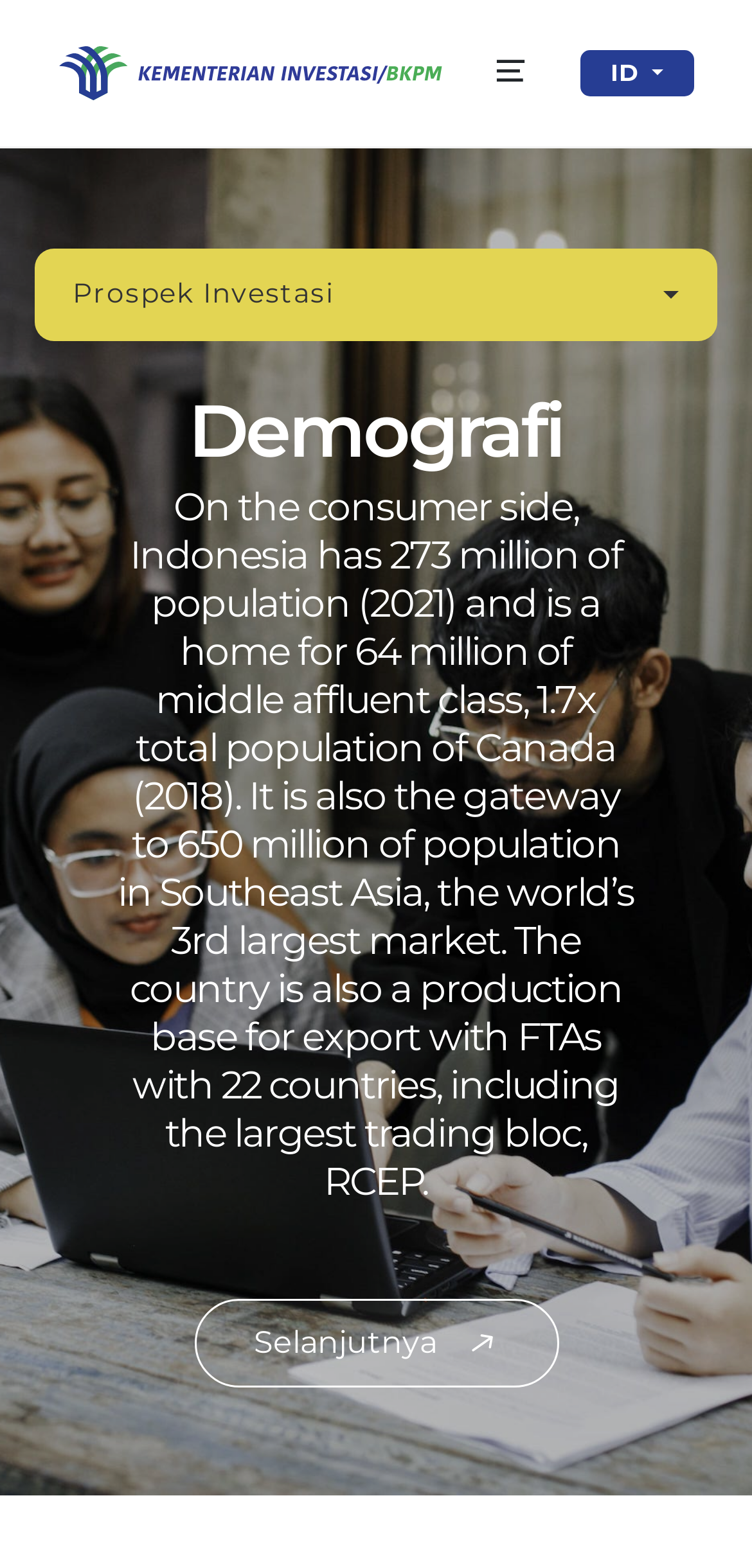How many countries have FTAs with Indonesia? Based on the screenshot, please respond with a single word or phrase.

22